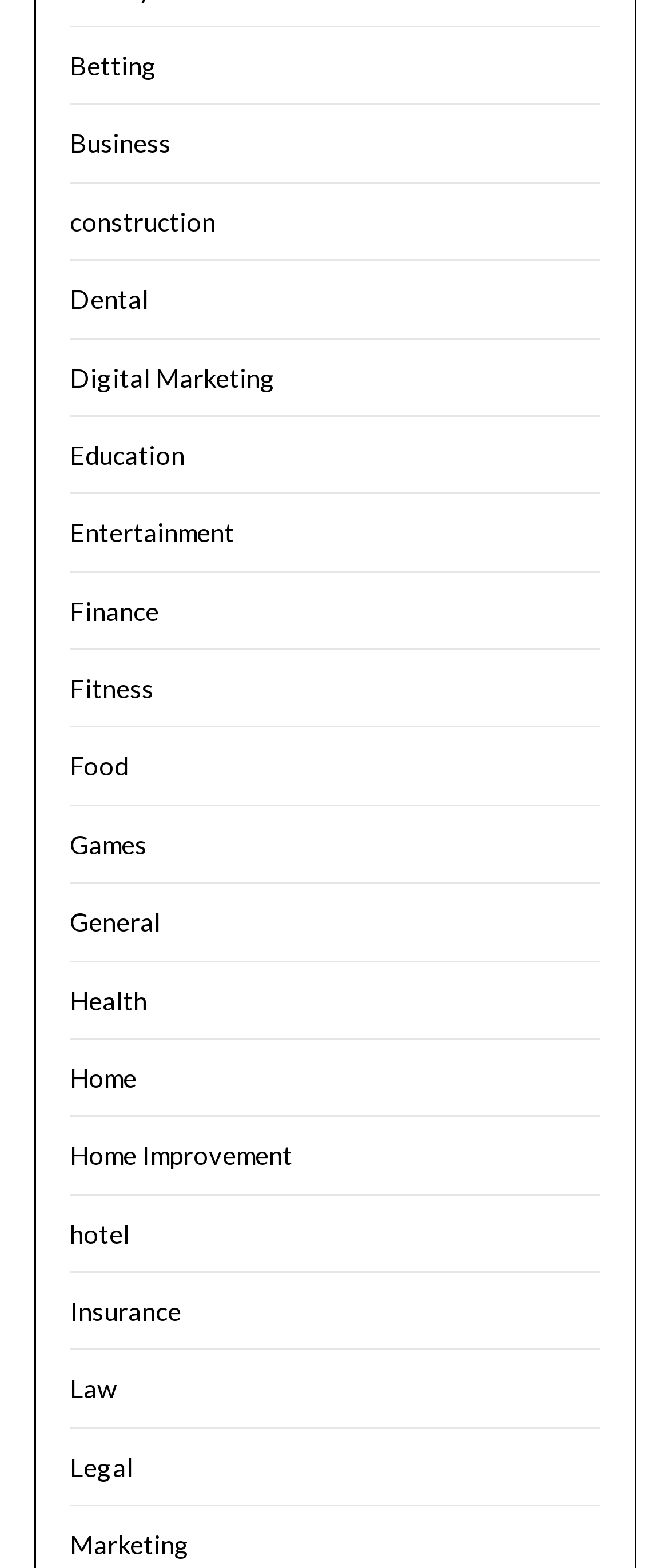Please find the bounding box coordinates in the format (top-left x, top-left y, bottom-right x, bottom-right y) for the given element description. Ensure the coordinates are floating point numbers between 0 and 1. Description: Home Improvement

[0.104, 0.727, 0.437, 0.747]